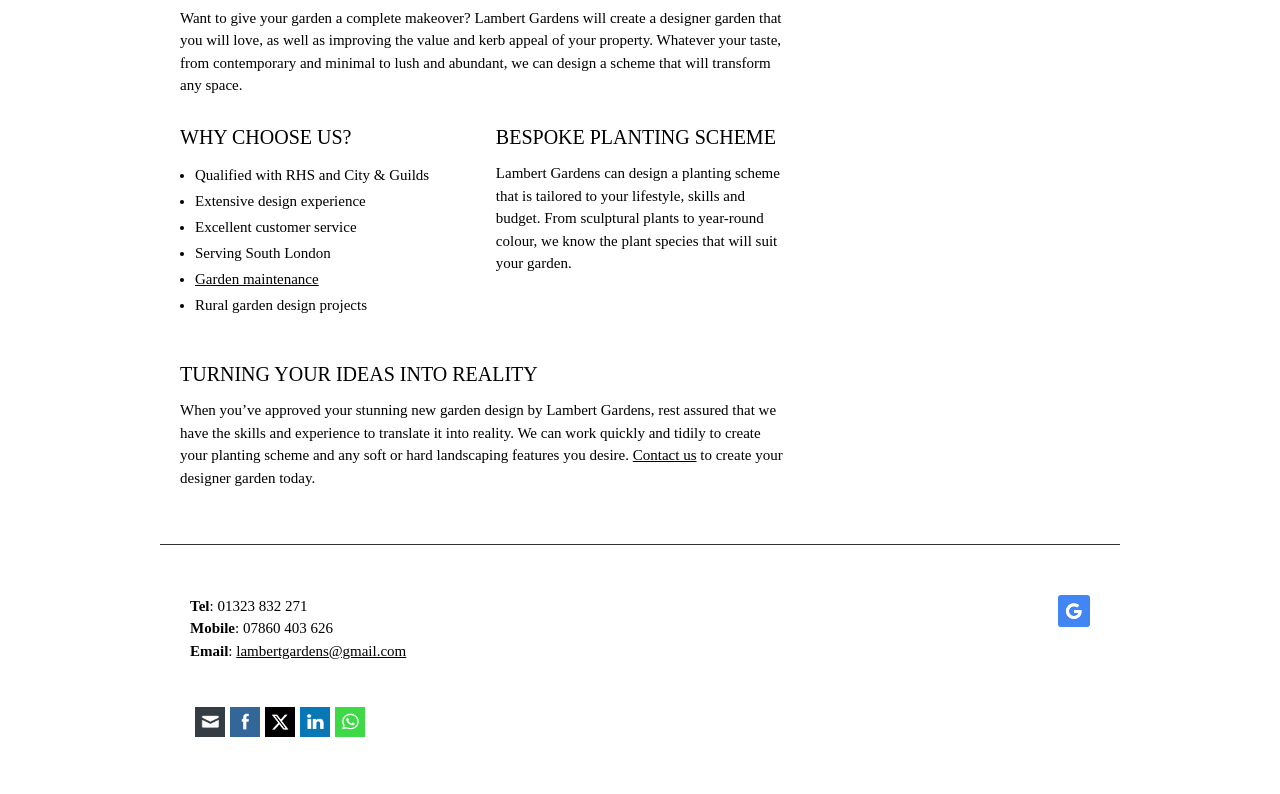Identify the bounding box coordinates of the area you need to click to perform the following instruction: "Click on 'Garden maintenance'".

[0.152, 0.342, 0.249, 0.362]